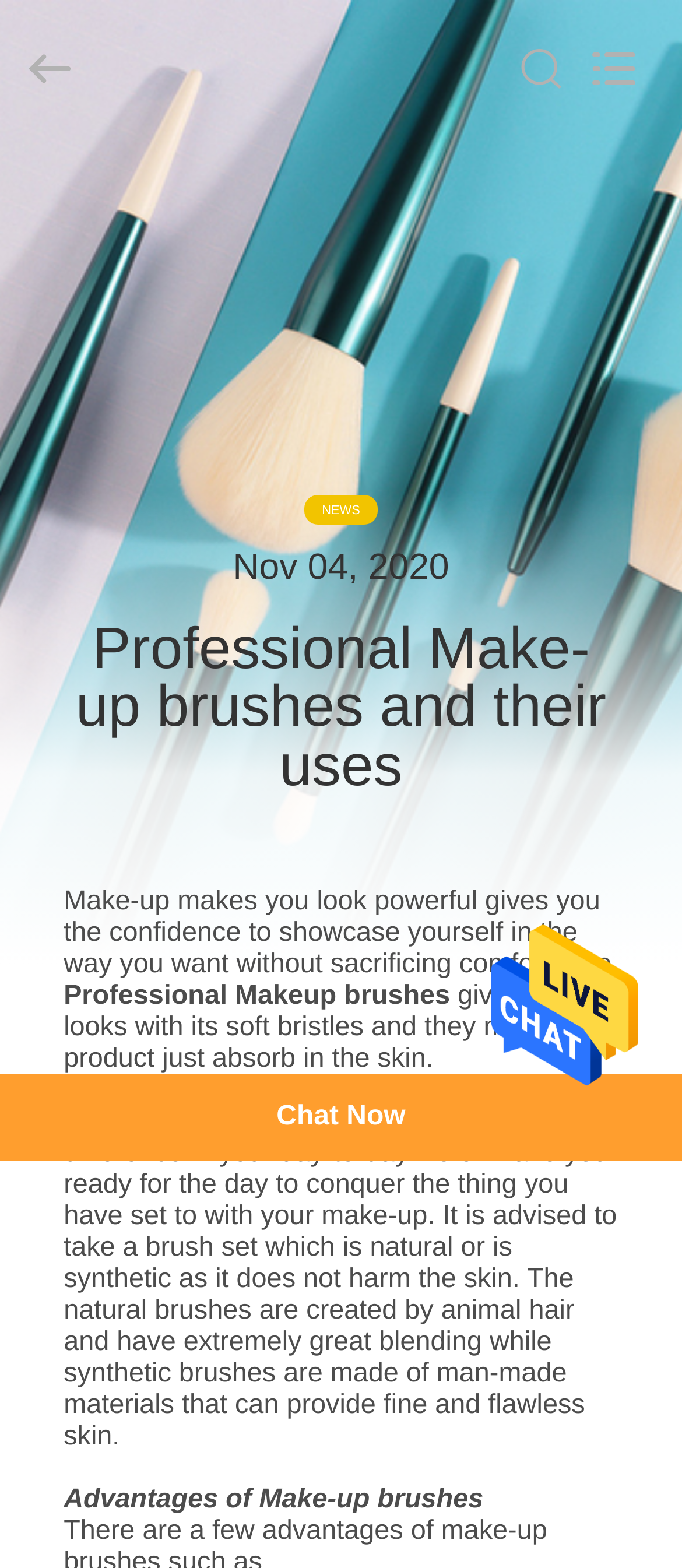Please identify the bounding box coordinates of the element that needs to be clicked to execute the following command: "Go to HOME page". Provide the bounding box using four float numbers between 0 and 1, formatted as [left, top, right, bottom].

[0.0, 0.087, 0.192, 0.118]